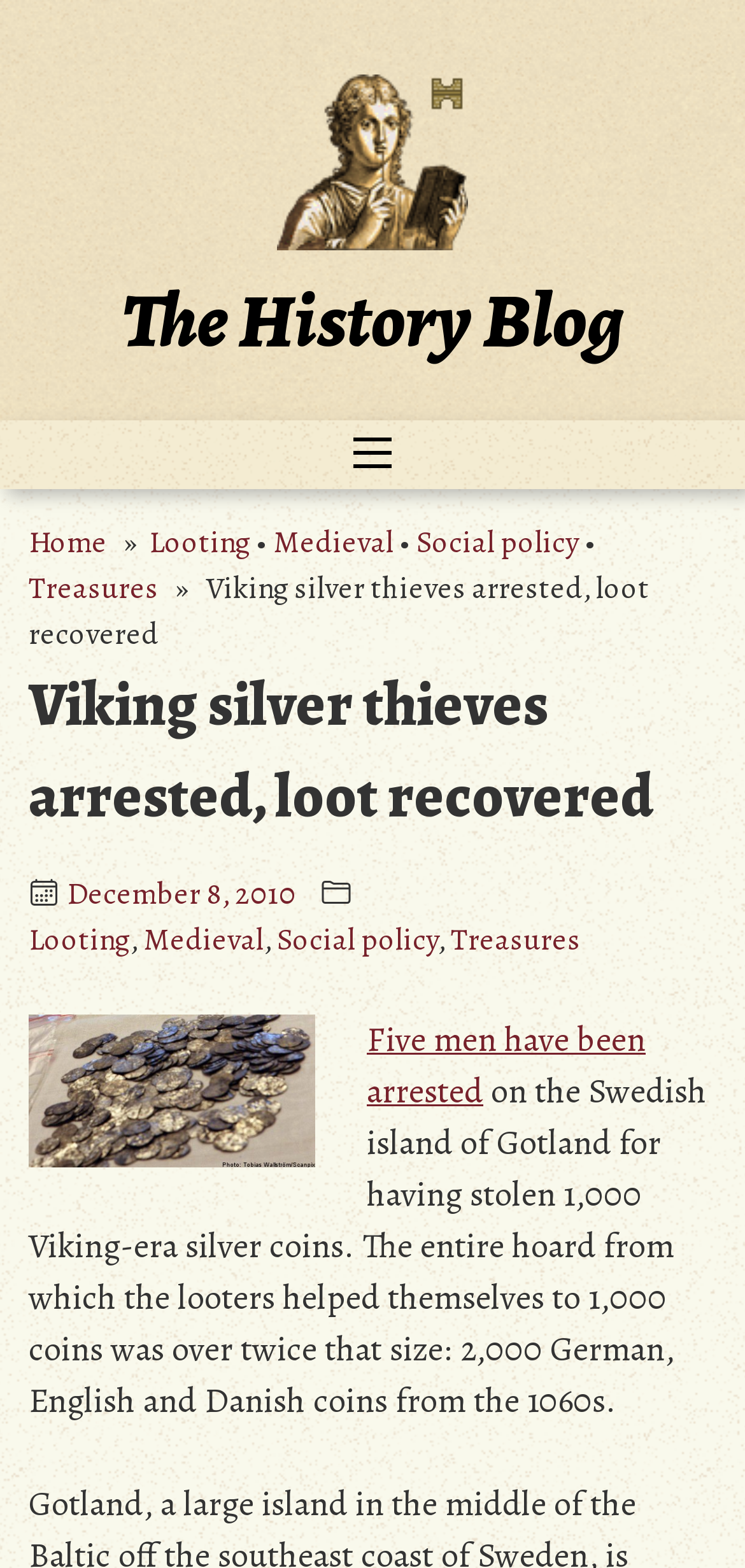Select the bounding box coordinates of the element I need to click to carry out the following instruction: "View the article posted on December 8, 2010".

[0.085, 0.557, 0.397, 0.584]